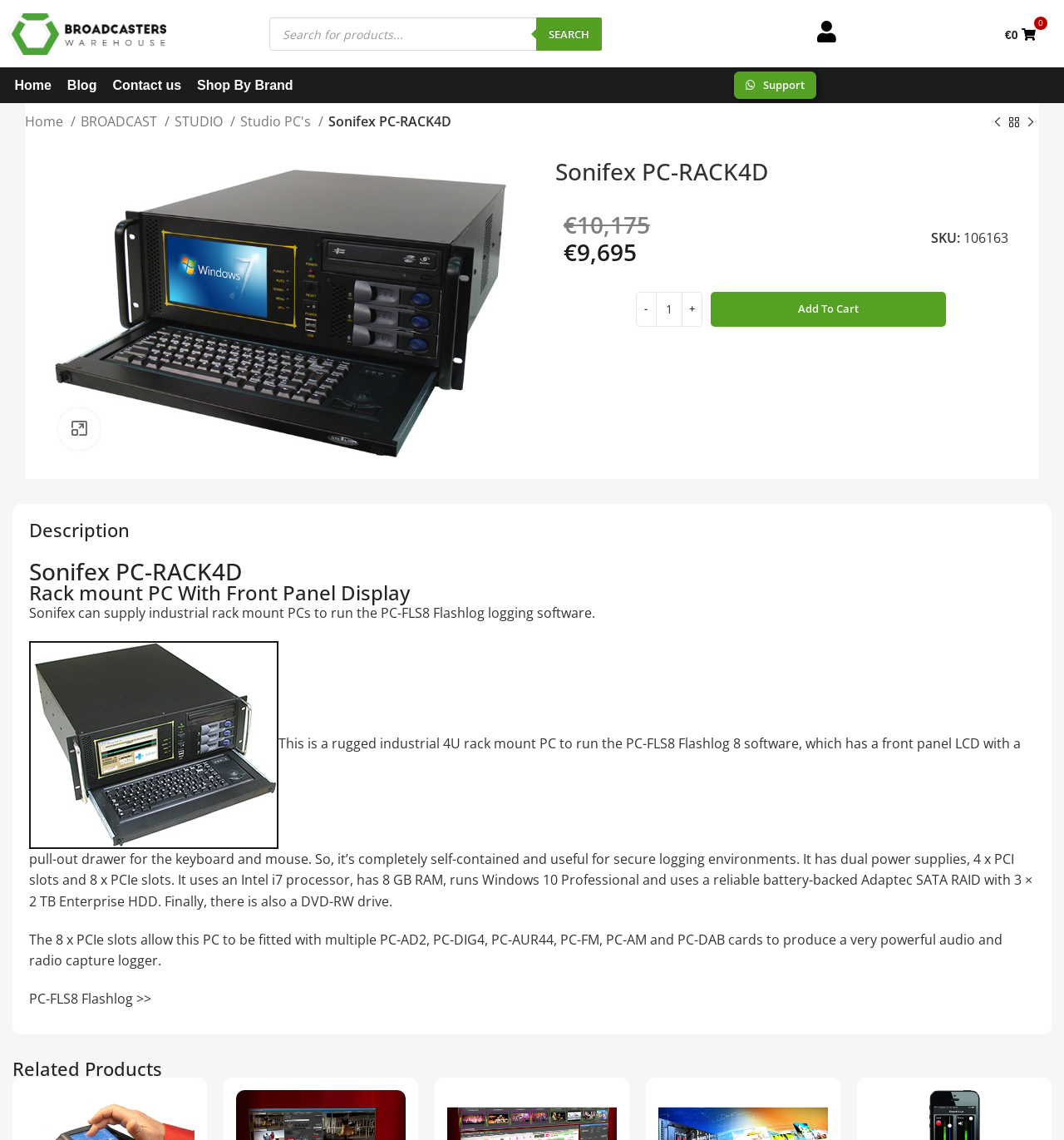Give a detailed overview of the webpage's appearance and contents.

This webpage is about a product called Sonifex PC-RACK4D, a rackmount PC designed to run PC-FLS8 logging software. At the top of the page, there are several links to navigate to different sections of the website, including a search bar with a "Search" button. On the top right, there is a cart icon with a "€0.00" label.

Below the navigation links, there is a breadcrumb navigation menu showing the current location of the product within the website's categories. The product name "Sonifex PC-RACK4D" is displayed prominently, with a "Previous product" and "Next product" link on either side.

To the left of the product name, there is a large image of the product, with a "Click to enlarge" link below it. On the right side, there is a section with product details, including the SKU number, a quantity selector, and an "Add To Cart" button.

Below the product details, there is a description section with several headings, including "Description", "Sonifex PC-RACK4D", and "Rack mount PC With Front Panel Display". The description text explains the features and capabilities of the product, including its rugged industrial design, front panel LCD, and technical specifications. There is also an image of the product's internal components.

At the bottom of the page, there is a "Related Products" section, with a link to the PC-FLS8 Flashlog software.